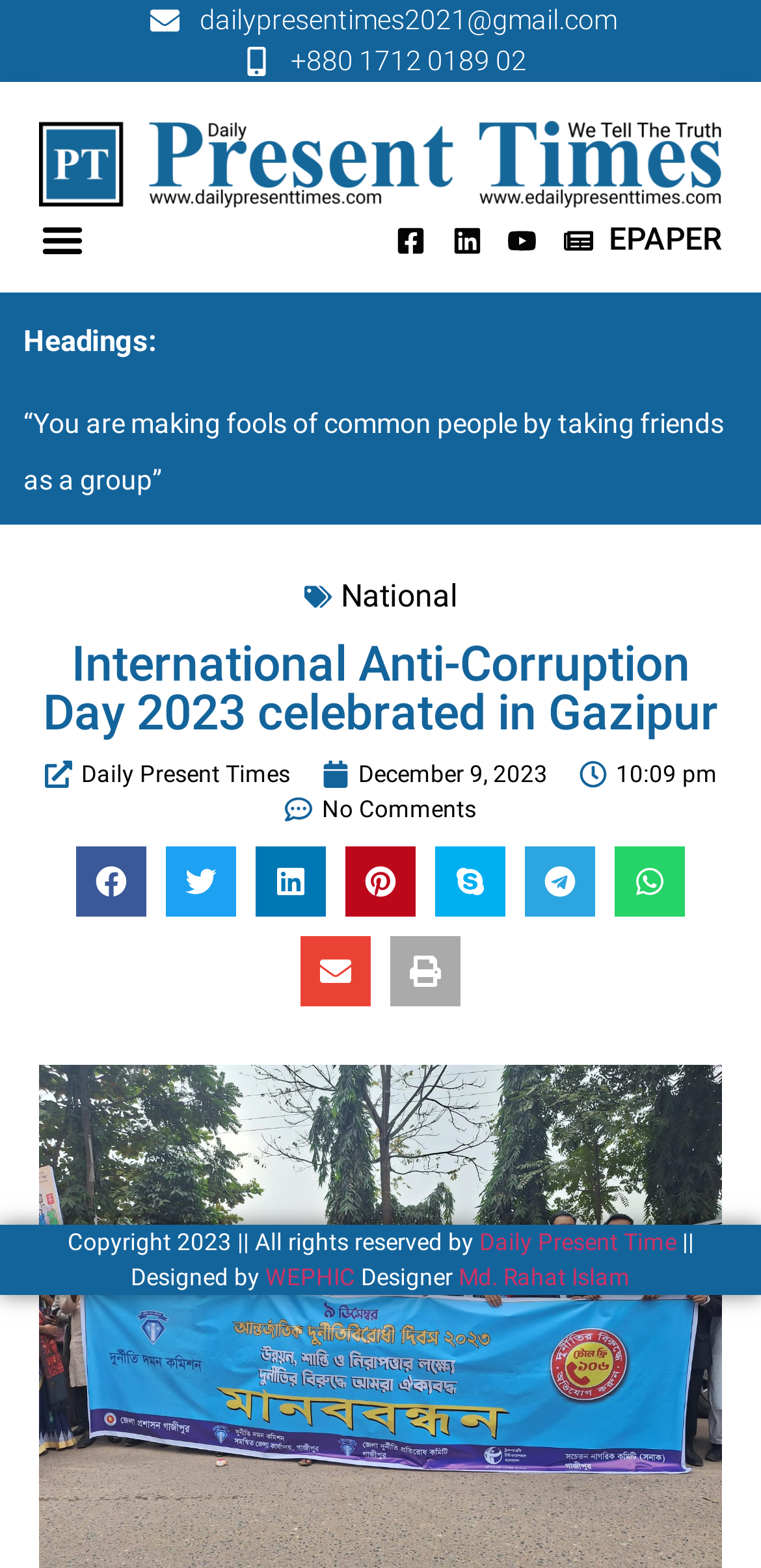Give a concise answer of one word or phrase to the question: 
What is the time of publication of the article?

10:09 pm